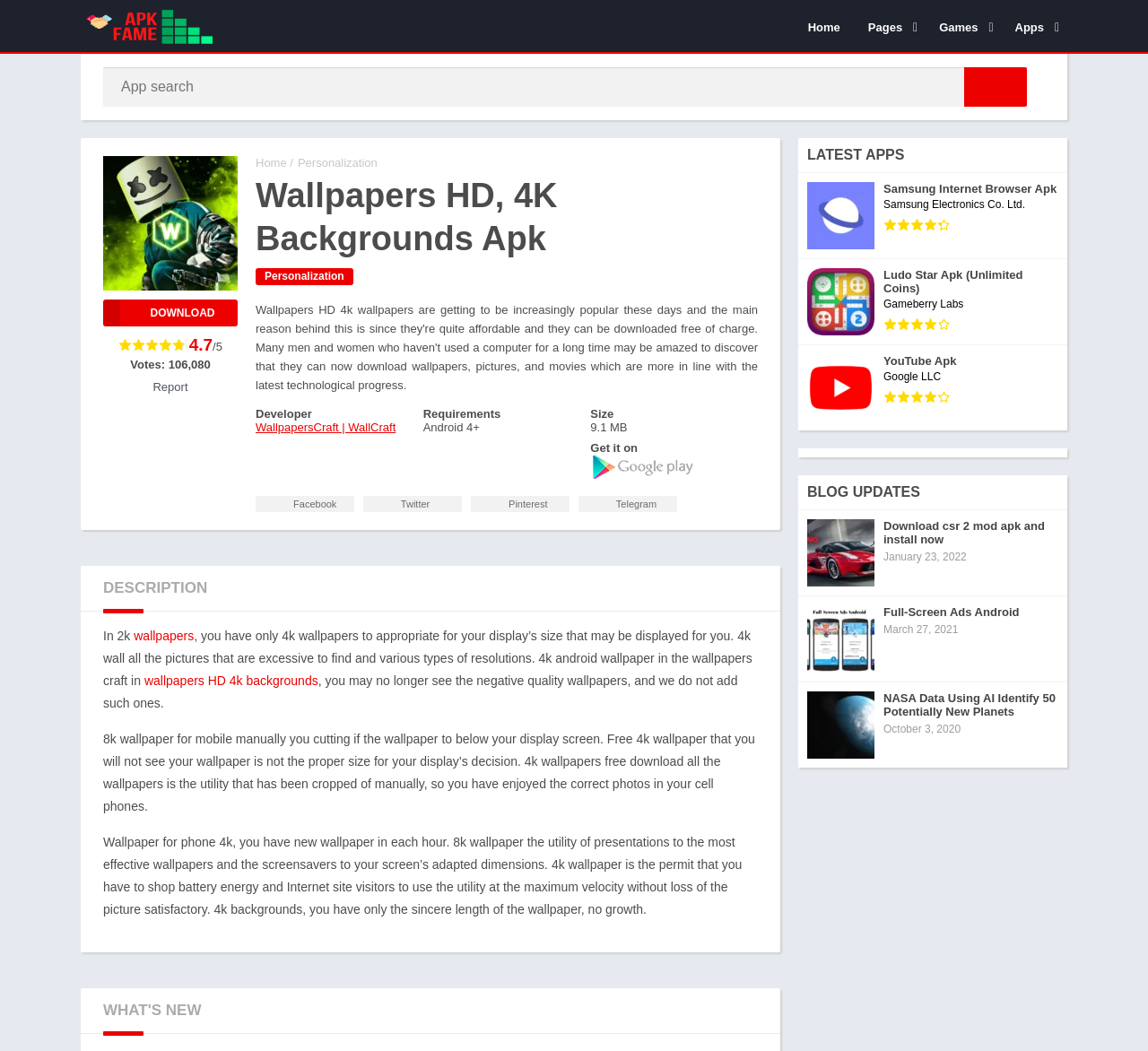Could you provide the bounding box coordinates for the portion of the screen to click to complete this instruction: "Download the 4K wallpaper app"?

[0.09, 0.285, 0.207, 0.311]